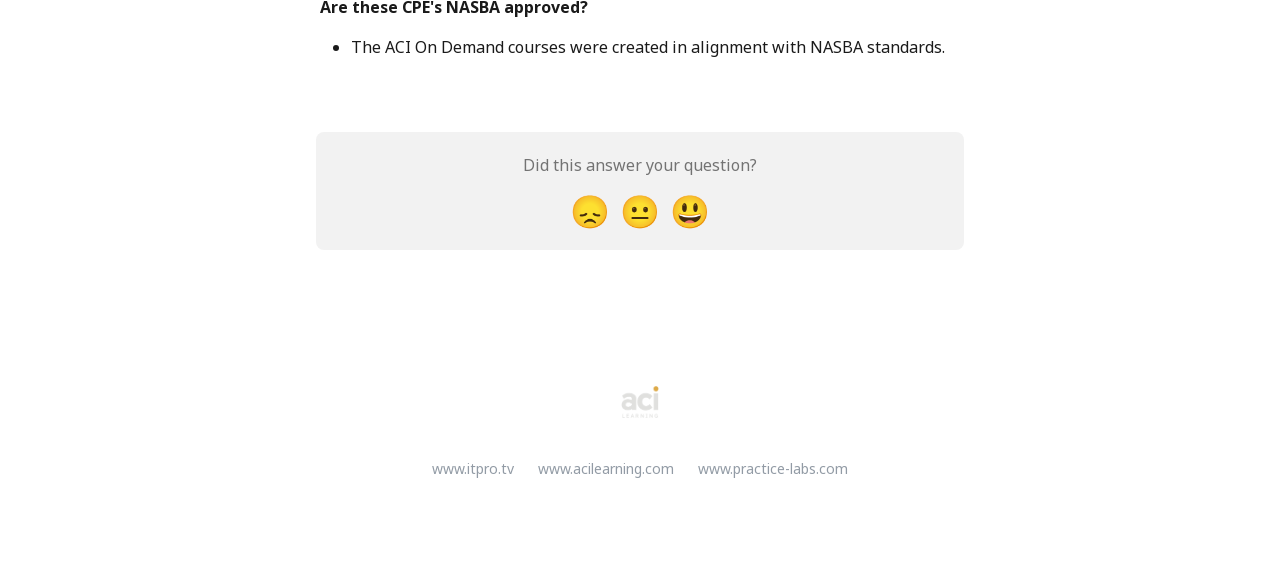Respond with a single word or short phrase to the following question: 
How many reaction buttons are available?

3